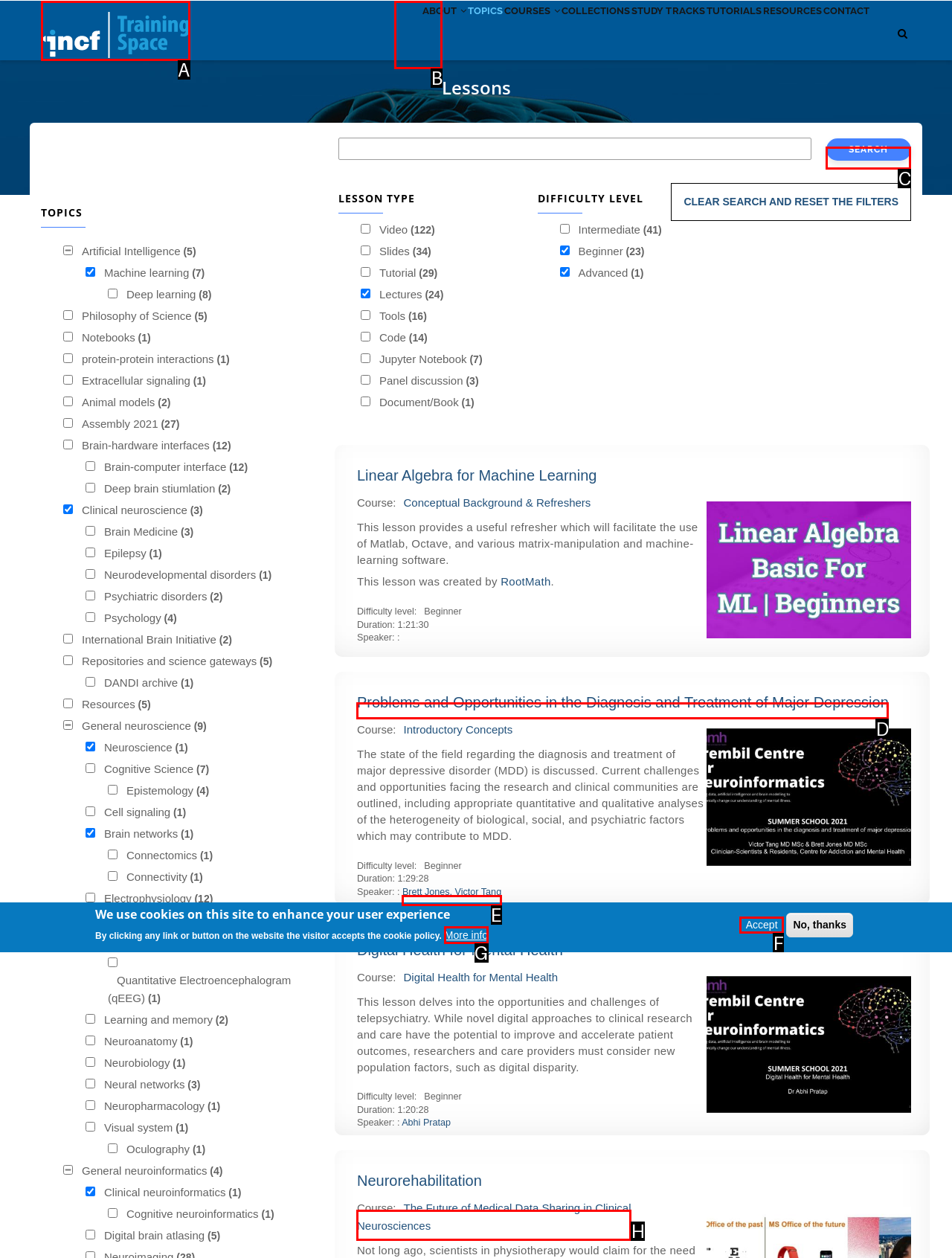Please identify the UI element that matches the description: More info
Respond with the letter of the correct option.

G